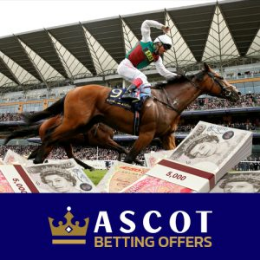What is the purpose of the bold text in the image?
Provide a short answer using one word or a brief phrase based on the image.

To emphasize the promotional aspect